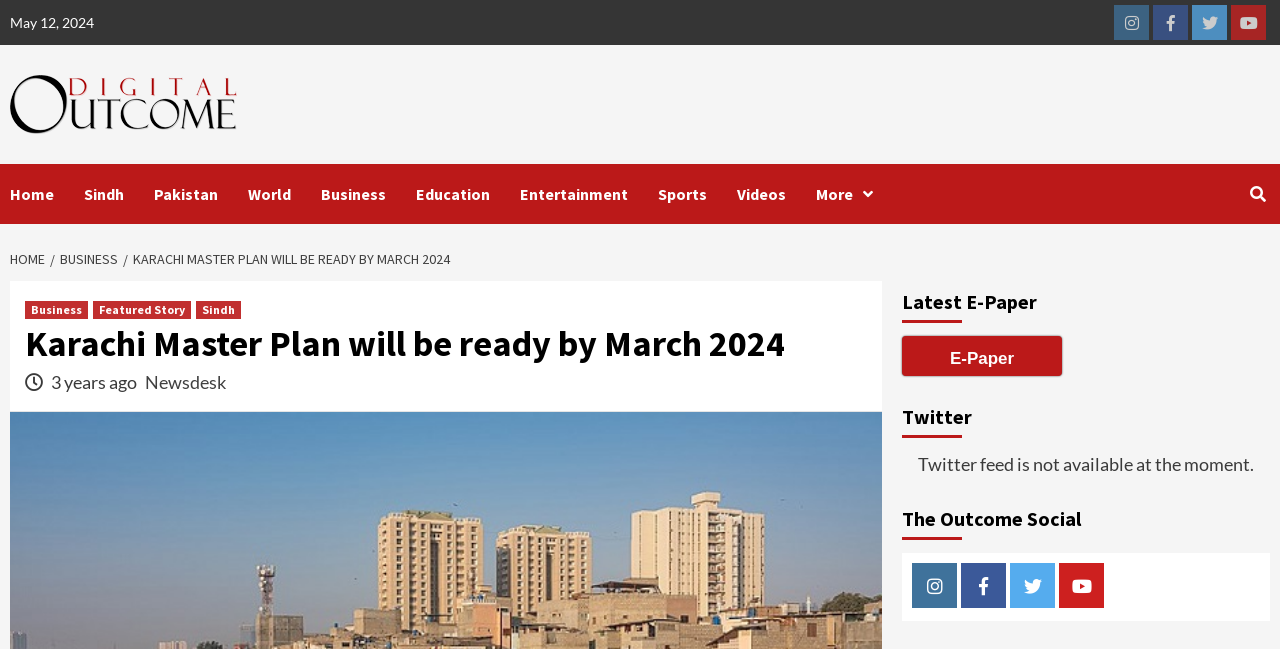Please find and generate the text of the main header of the webpage.

Karachi Master Plan will be ready by March 2024